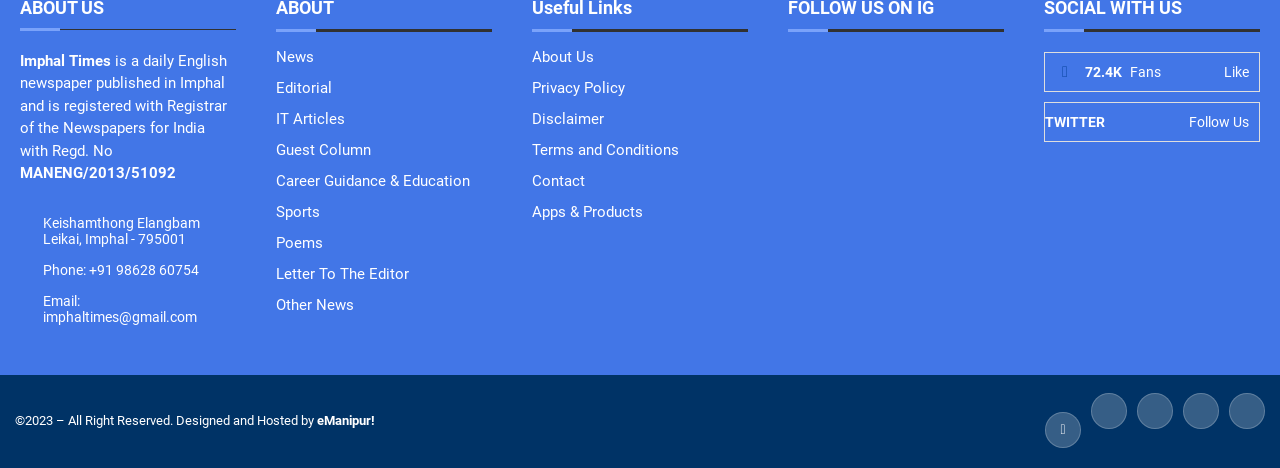Respond to the following query with just one word or a short phrase: 
What is the name of the newspaper?

Imphal Times